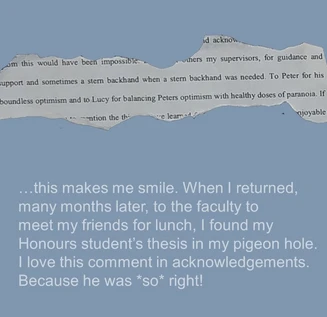What is the shape of the paper in the background?
Look at the image and answer the question with a single word or phrase.

Torn